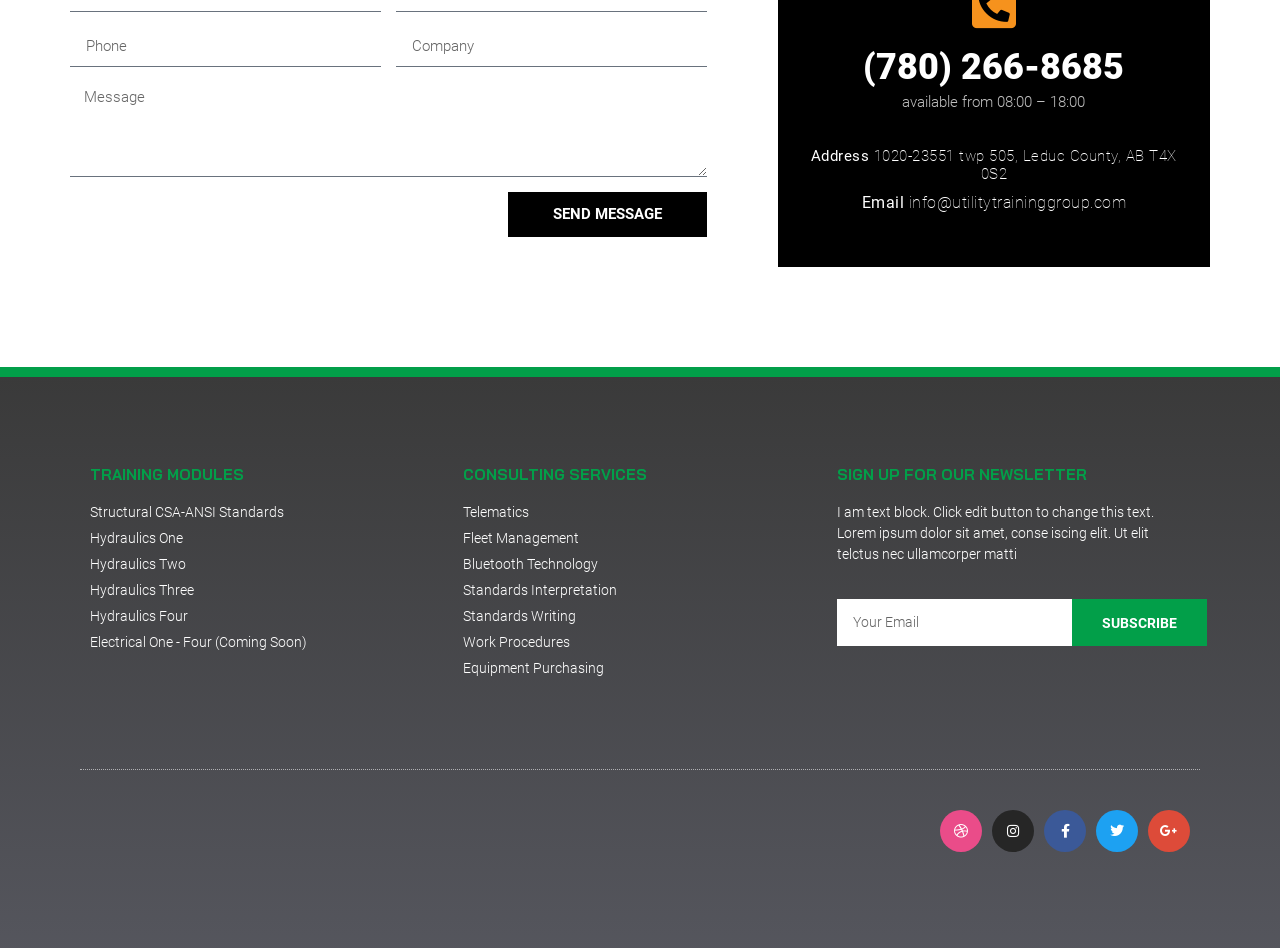Please specify the coordinates of the bounding box for the element that should be clicked to carry out this instruction: "Enter phone number". The coordinates must be four float numbers between 0 and 1, formatted as [left, top, right, bottom].

[0.055, 0.028, 0.298, 0.07]